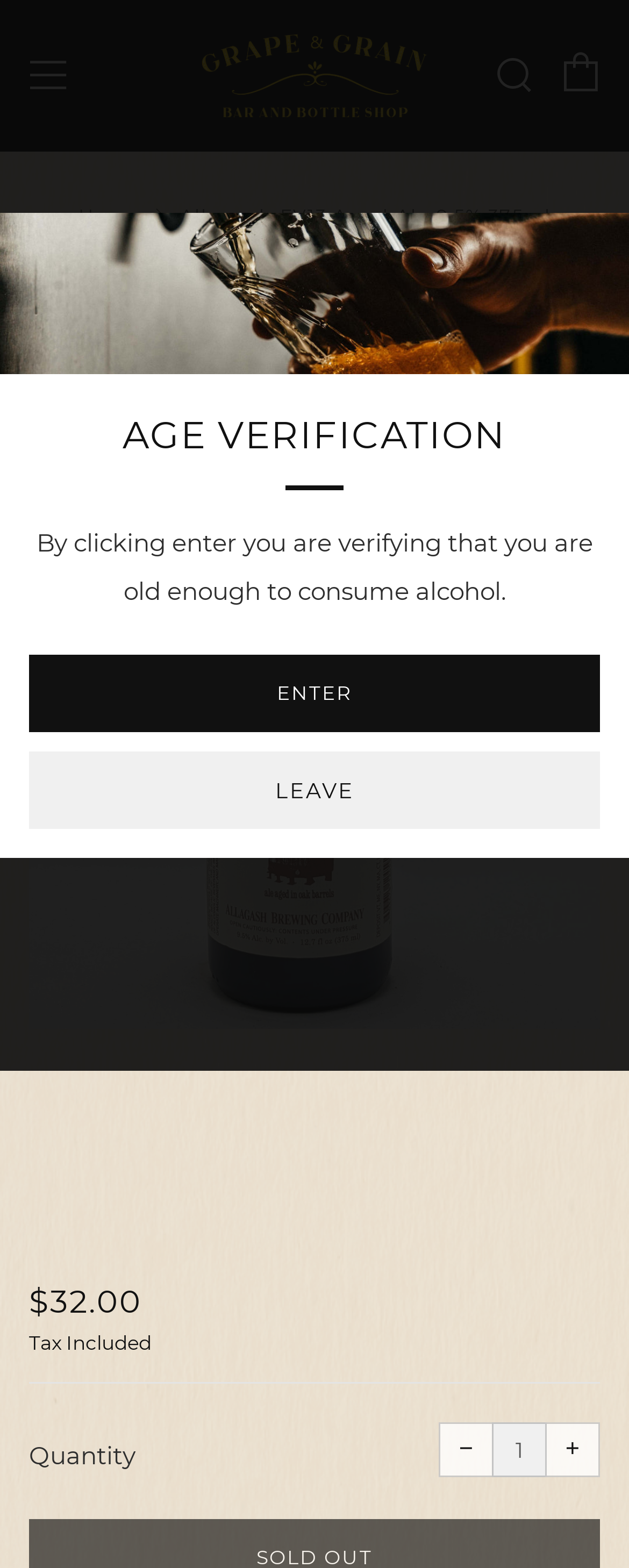Determine the bounding box coordinates of the section I need to click to execute the following instruction: "Search for products". Provide the coordinates as four float numbers between 0 and 1, i.e., [left, top, right, bottom].

[0.785, 0.035, 0.846, 0.06]